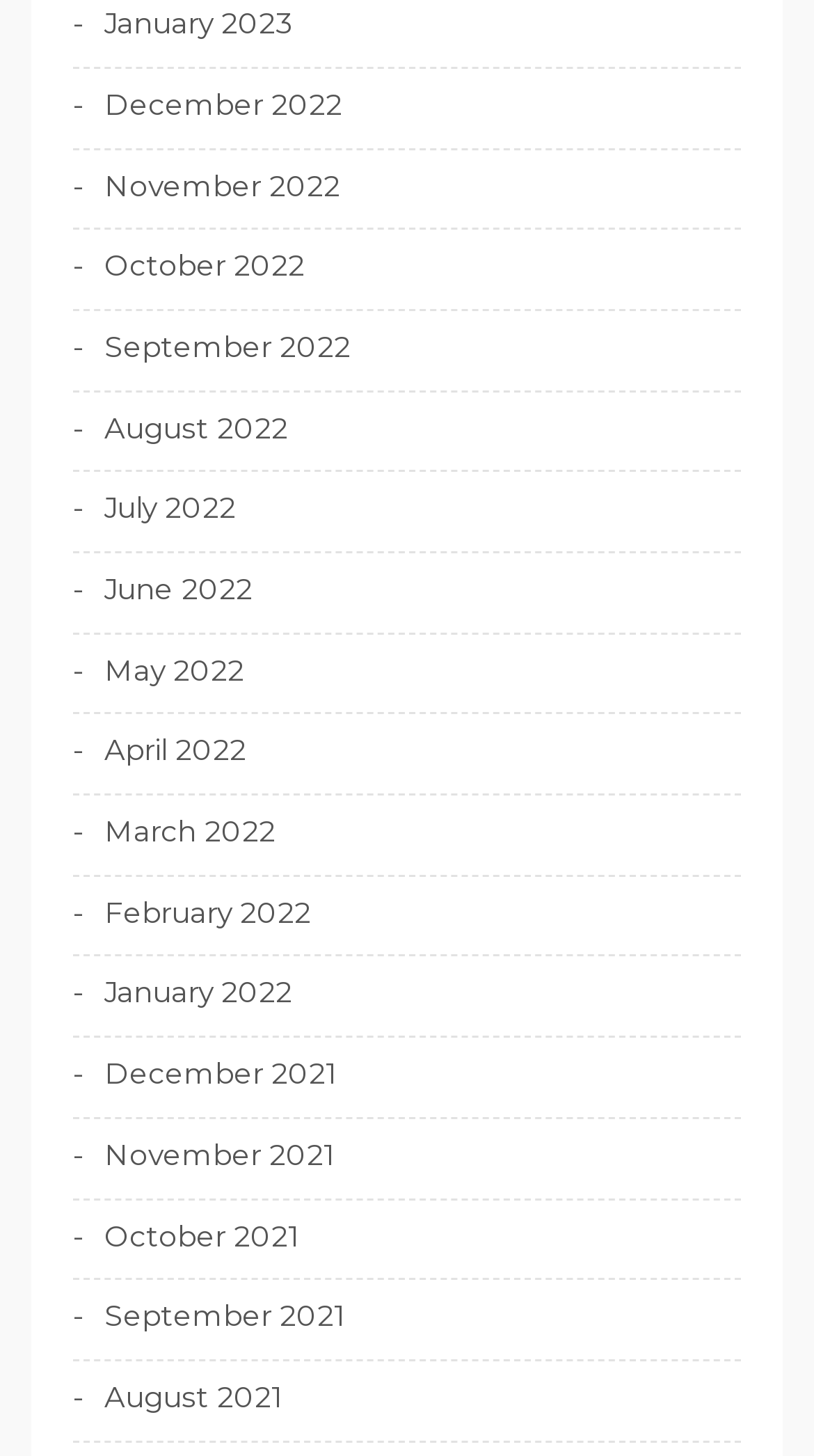Indicate the bounding box coordinates of the element that needs to be clicked to satisfy the following instruction: "view October 2022". The coordinates should be four float numbers between 0 and 1, i.e., [left, top, right, bottom].

[0.09, 0.168, 0.374, 0.198]